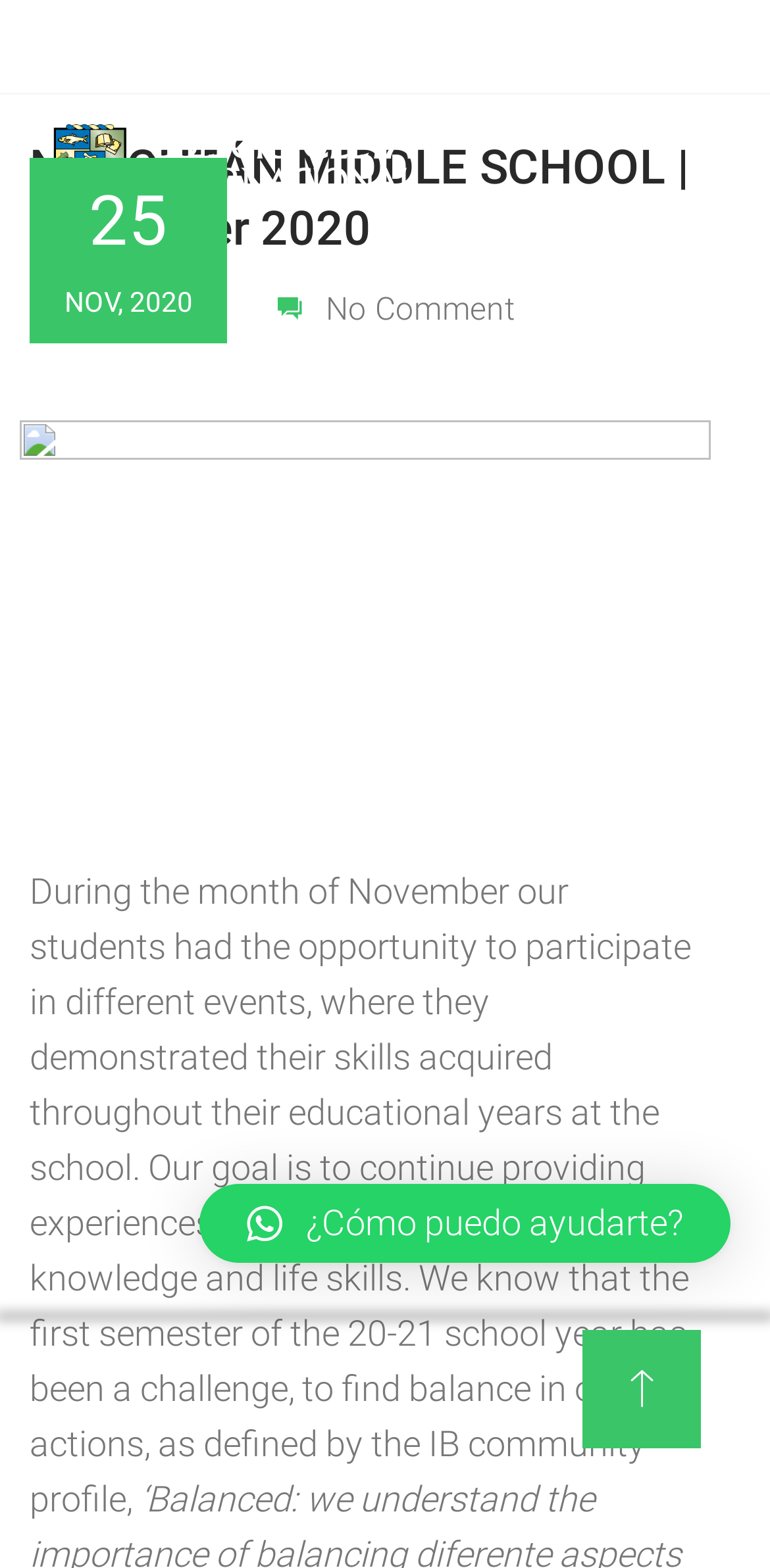Determine the bounding box coordinates for the UI element matching this description: "aria-label="Hamburger Site Navigation Icon"".

None